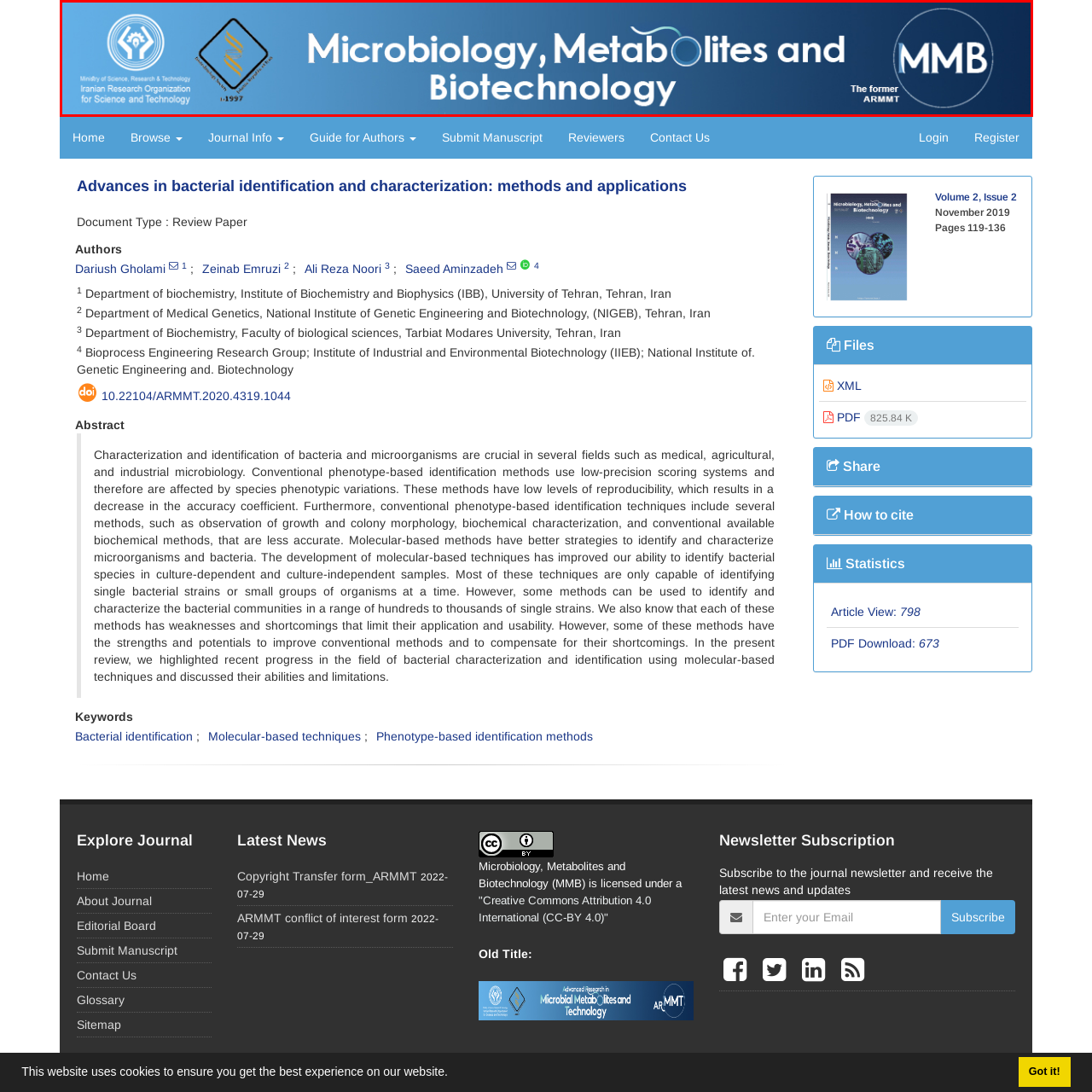Create a thorough description of the image portion outlined in red.

The image displays the logo and title of the journal "Microbiology, Metabolites and Biotechnology." This journal, represented by a modern and crisp design, features the journal's name prominently in white text against a gradient blue background. The title is accompanied by relevant illustrations and logos, including the Ministry of Science, Research and Technology, and the Iranian Research Organization for Science and Technology, indicating its institutional support. Additionally, the image notes "The former ARMMT," linking it to its previous identity. The overall design conveys a professional and academic aesthetic, suitable for a scientific publication.